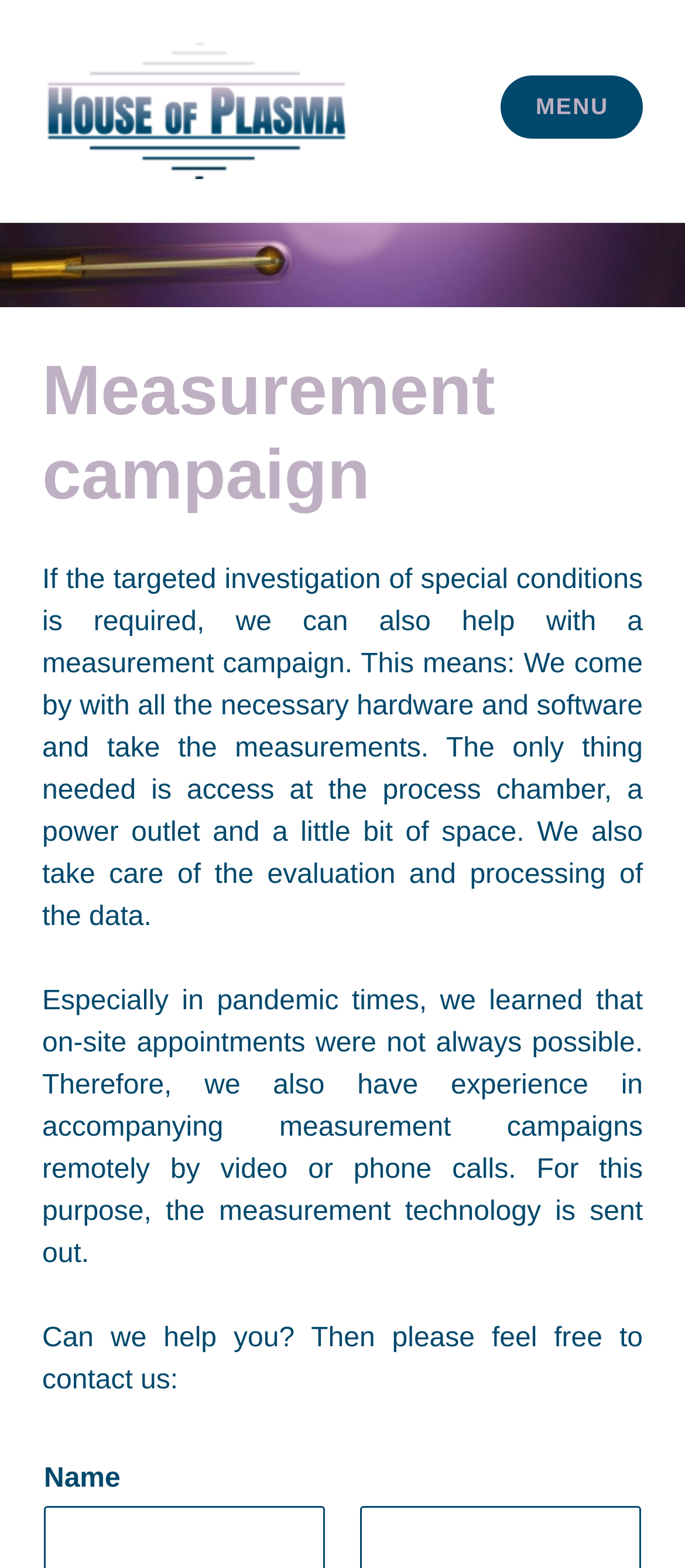Give the bounding box coordinates for the element described by: "House of Plasma".

[0.062, 0.128, 0.475, 0.152]